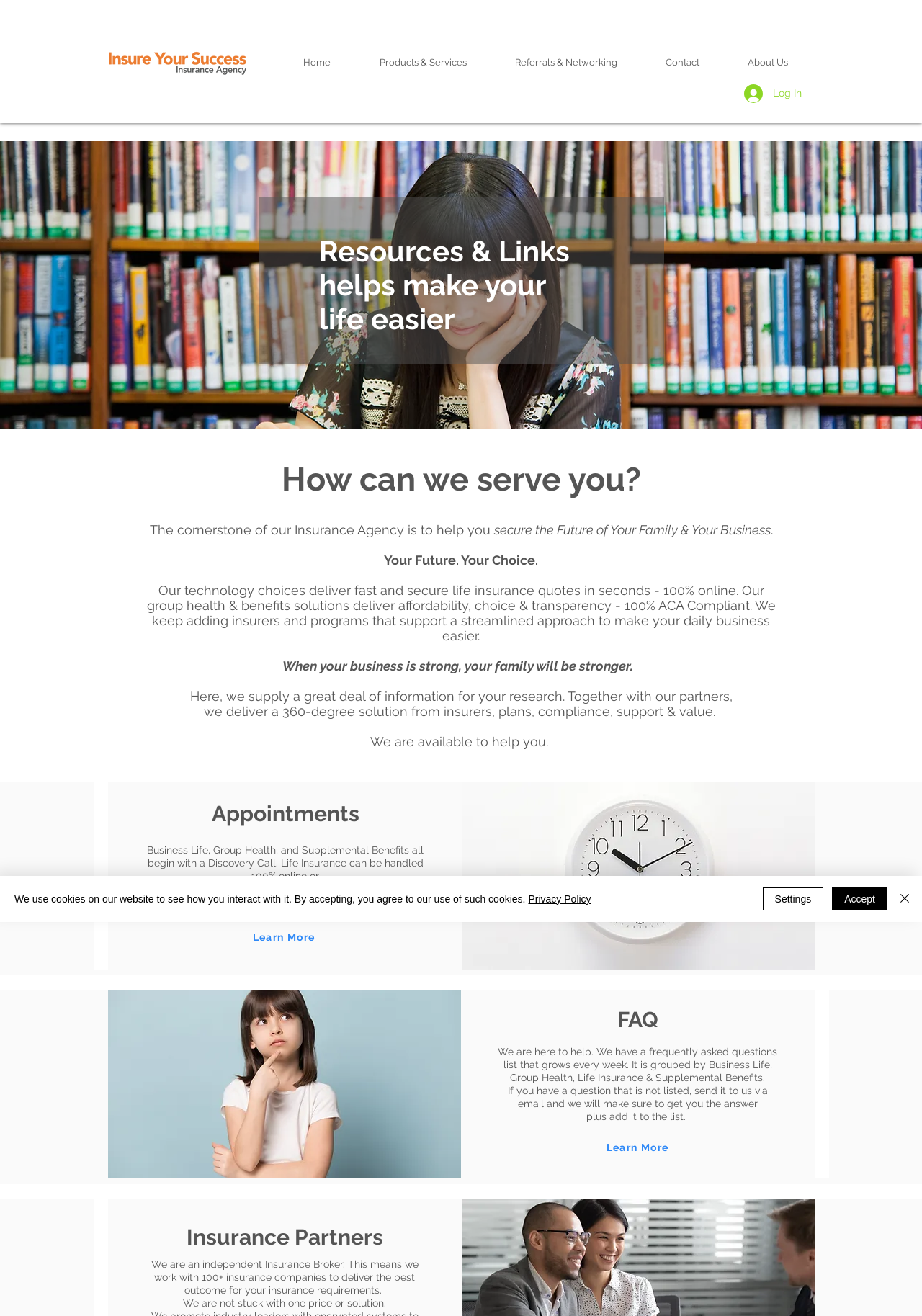Use a single word or phrase to answer the following:
What is the benefit of being an independent insurance broker?

Not stuck with one price or solution